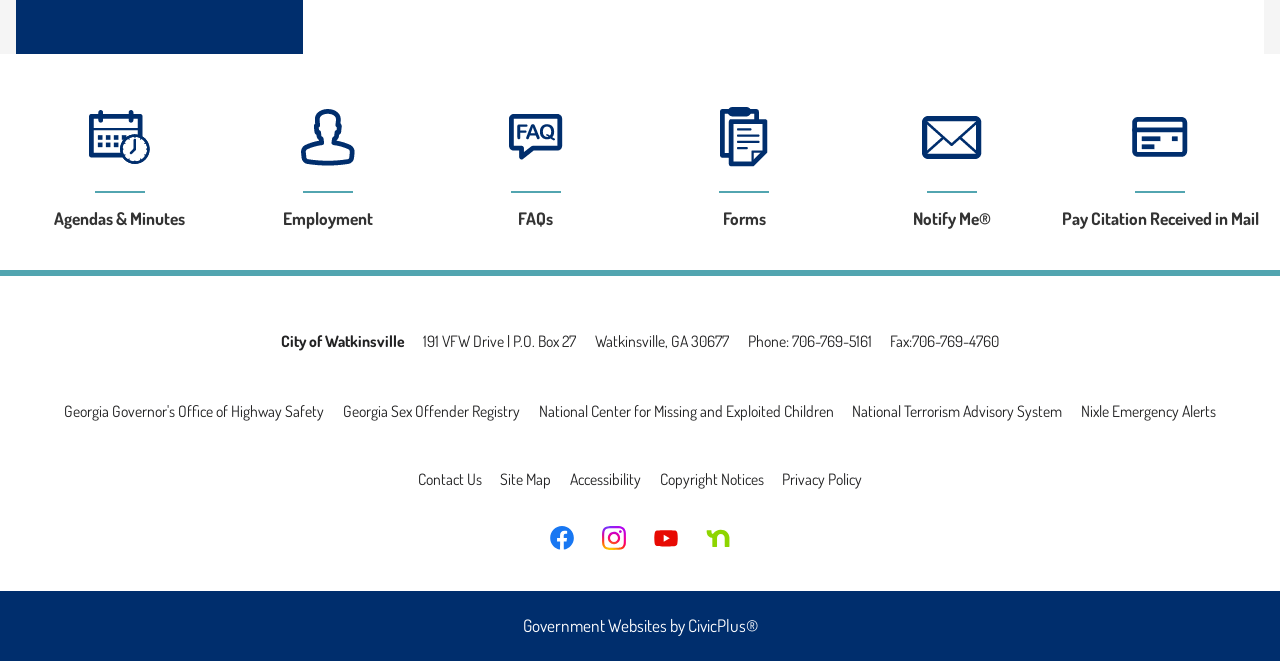Find and provide the bounding box coordinates for the UI element described with: "Nixle Emergency Alerts".

[0.844, 0.607, 0.95, 0.637]